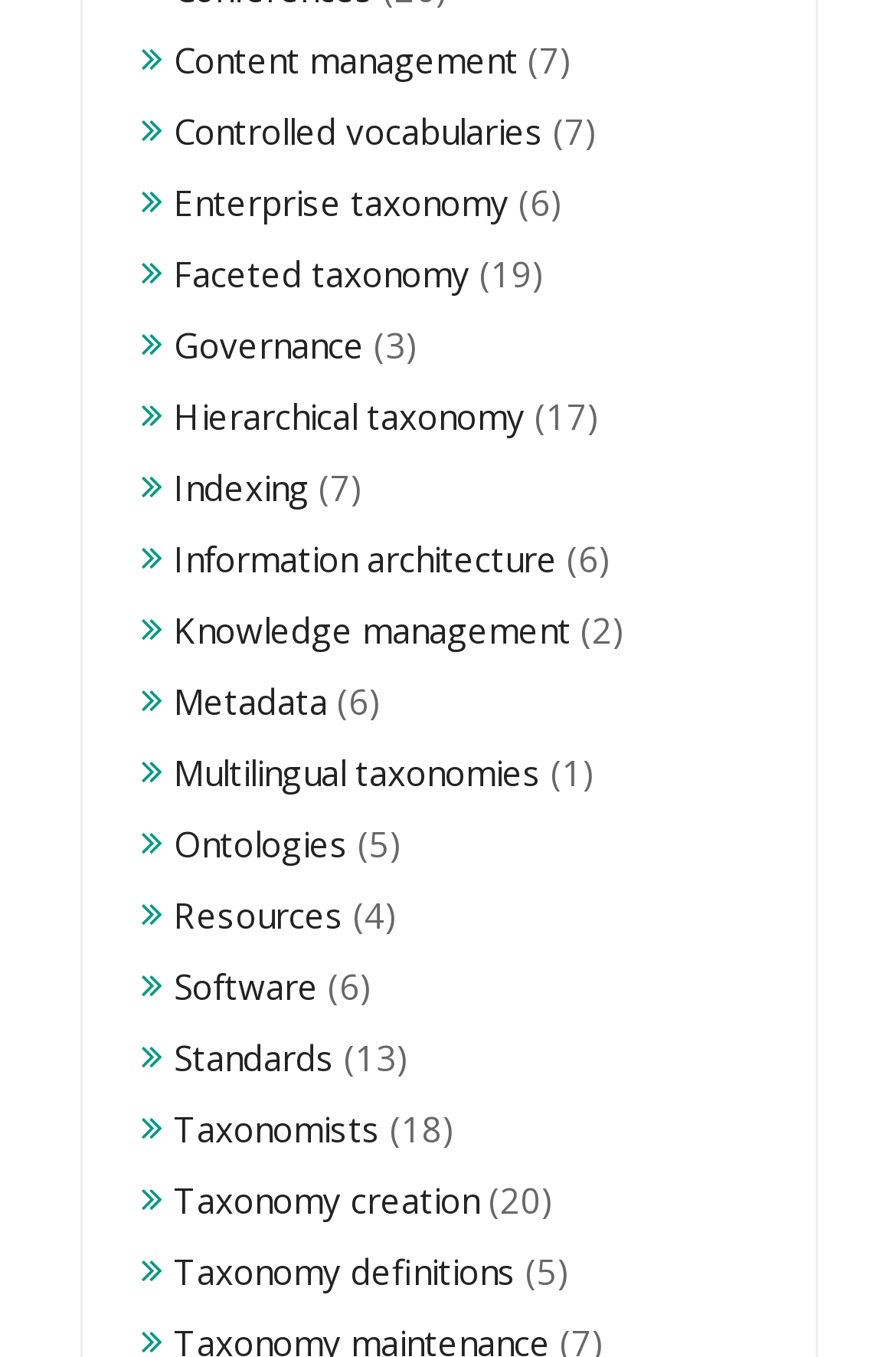Kindly provide the bounding box coordinates of the section you need to click on to fulfill the given instruction: "Explore 'Information architecture'".

[0.194, 0.394, 0.622, 0.428]